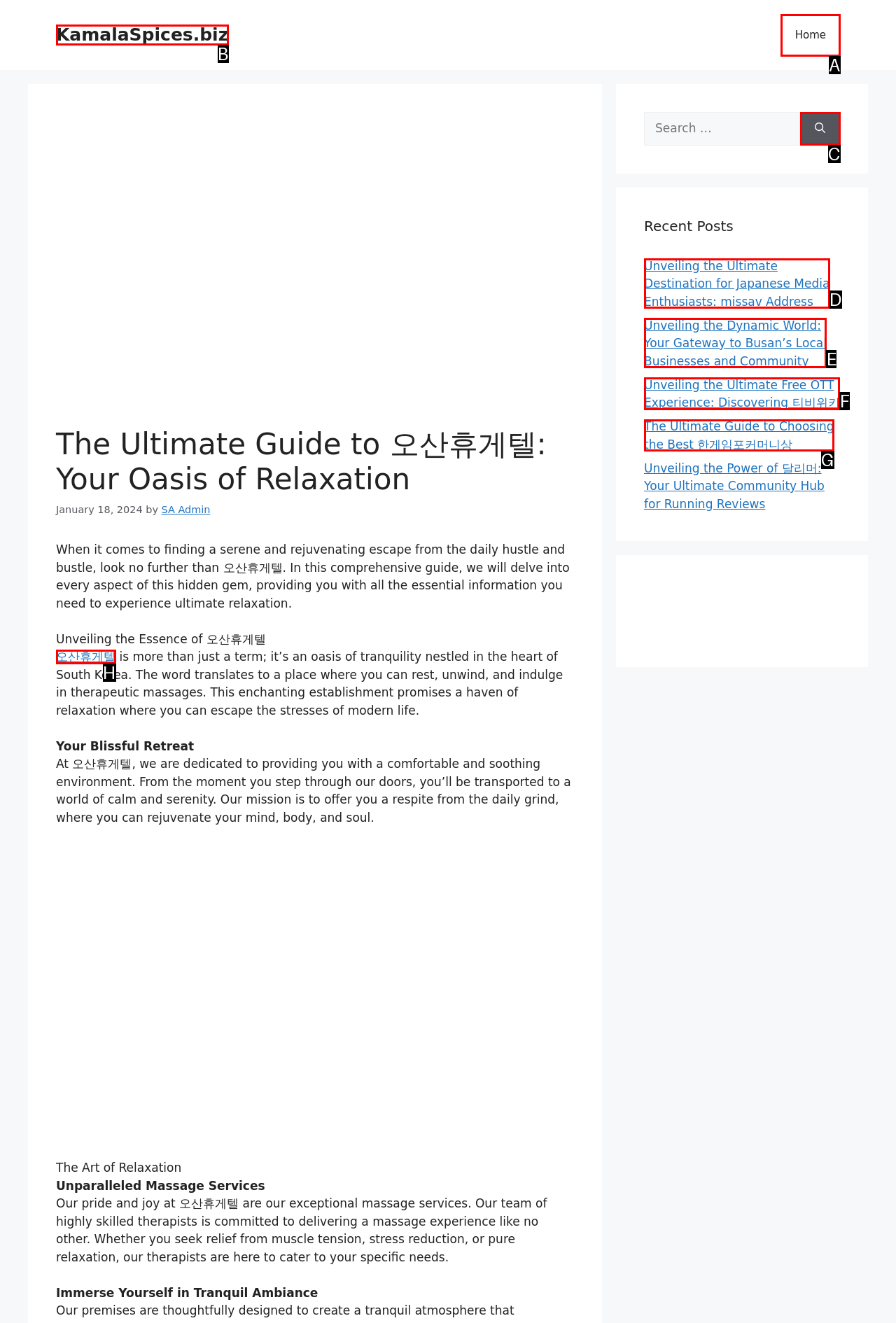Match the HTML element to the description: parent_node: Search for: aria-label="Search". Answer with the letter of the correct option from the provided choices.

C